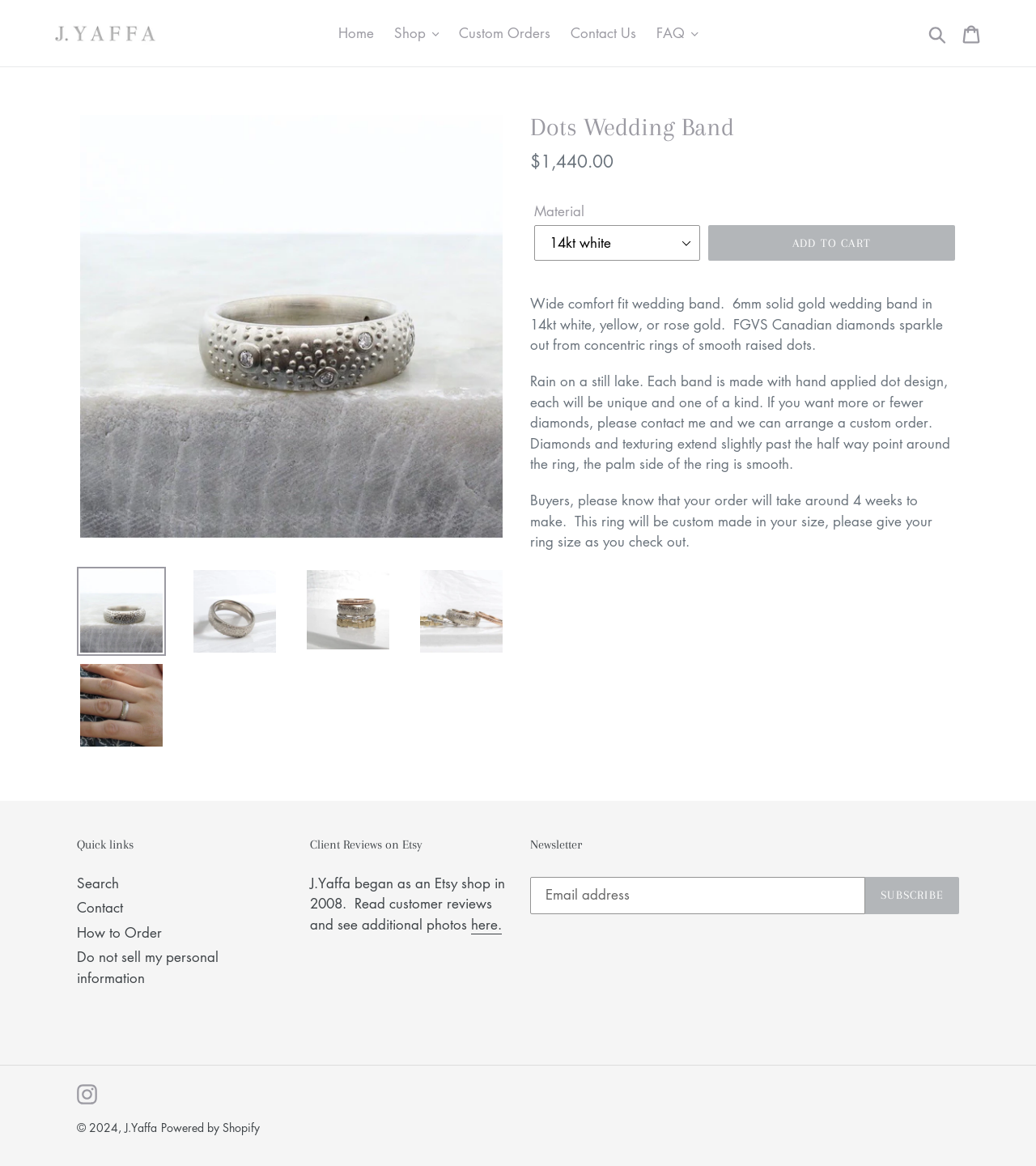Determine the bounding box coordinates for the area that should be clicked to carry out the following instruction: "Search for something".

[0.891, 0.019, 0.92, 0.038]